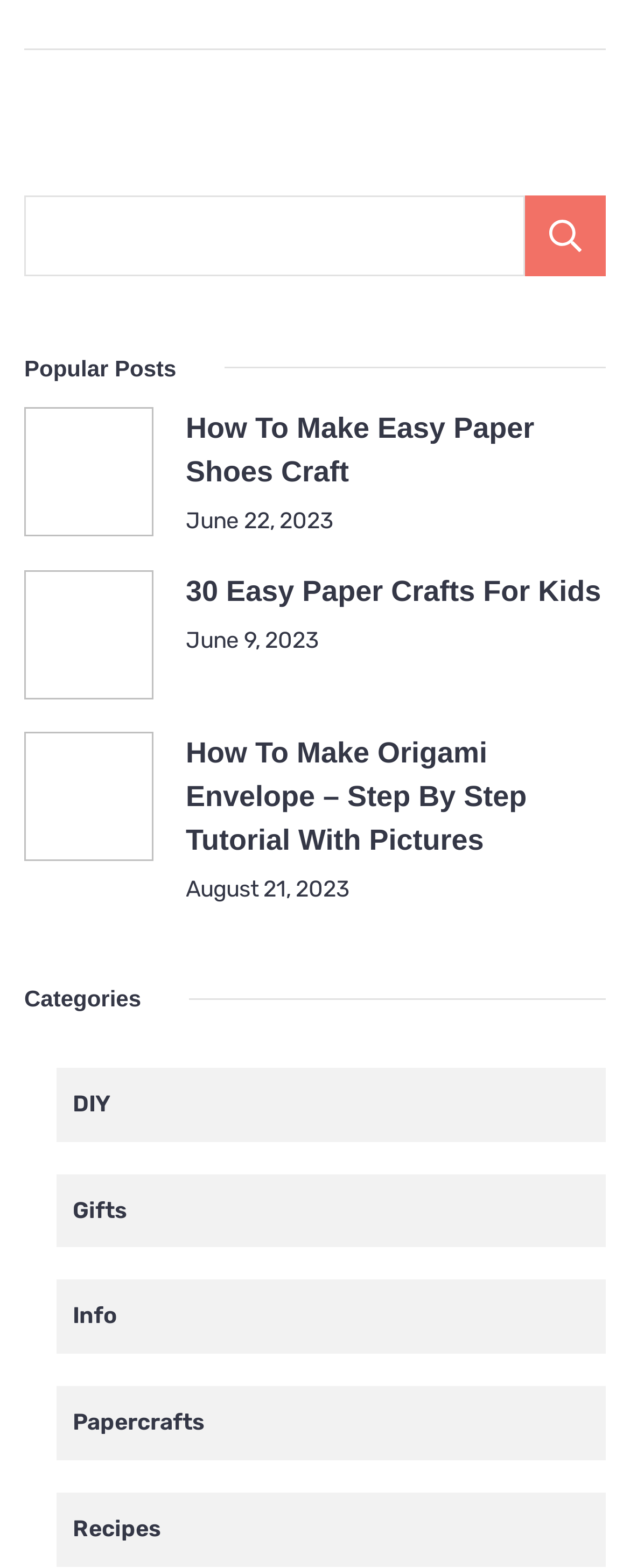Please provide the bounding box coordinates for the element that needs to be clicked to perform the following instruction: "read How To Make Easy Paper Shoes Craft". The coordinates should be given as four float numbers between 0 and 1, i.e., [left, top, right, bottom].

[0.295, 0.263, 0.848, 0.311]